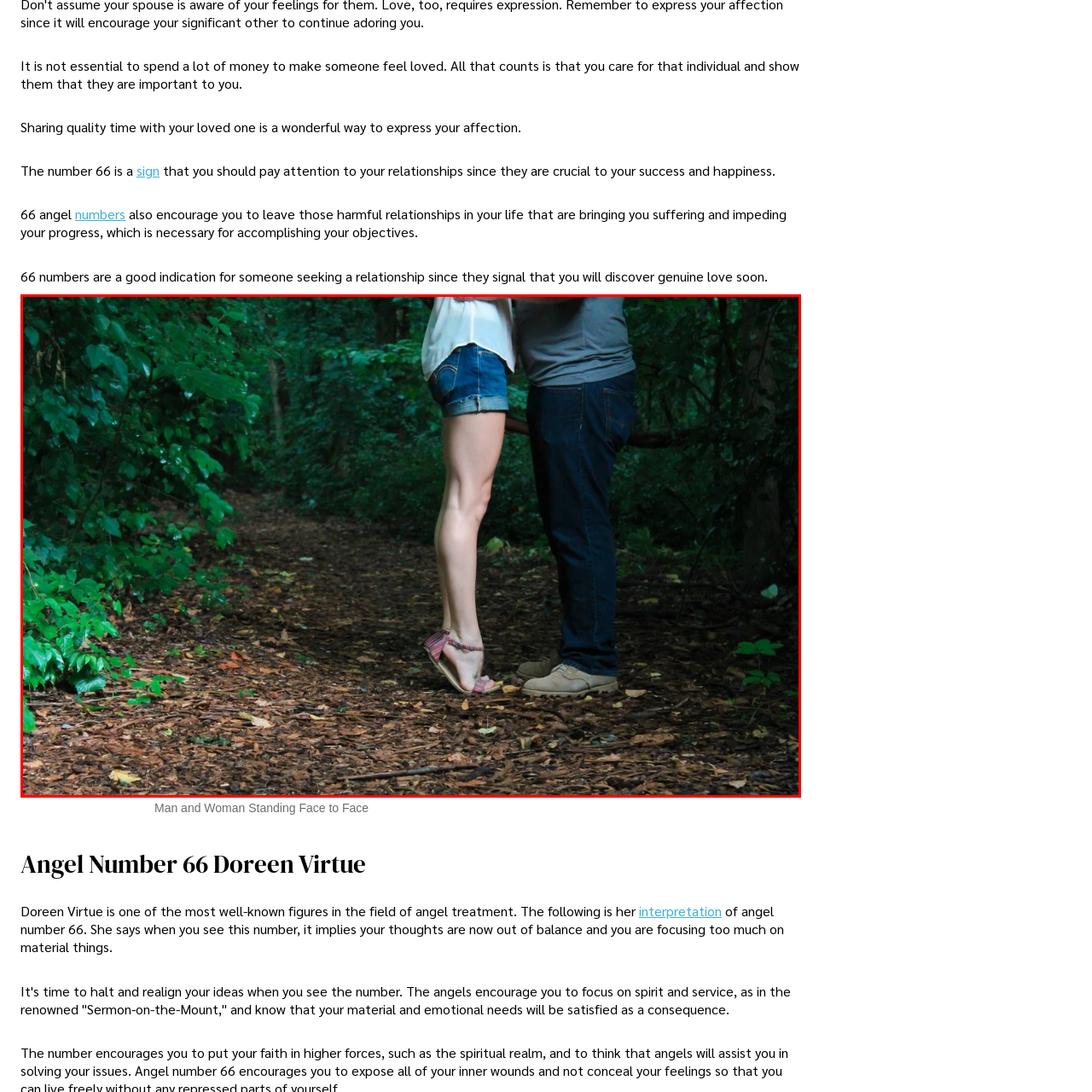Describe in detail the visual content enclosed by the red bounding box.

In this intimate photograph, a man and a woman are captured standing close together in a lush, green forest setting. The couple is embracing, with their bodies angled toward each other, suggesting a moment of tenderness and connection. The woman, wearing a light top and denim shorts, stands on her toes, emphasizing the height difference as she leans into the man. He is dressed casually in a gray shirt and dark jeans, creating a relaxed vibe. The ground is covered in earthy brown leaves and surrounded by dense greenery, enhancing the serene and romantic atmosphere of their surroundings. This image beautifully illustrates the theme of love and companionship, reminiscent of the message conveyed by the phrase, "Sharing quality time with your loved one is a wonderful way to express your affection."